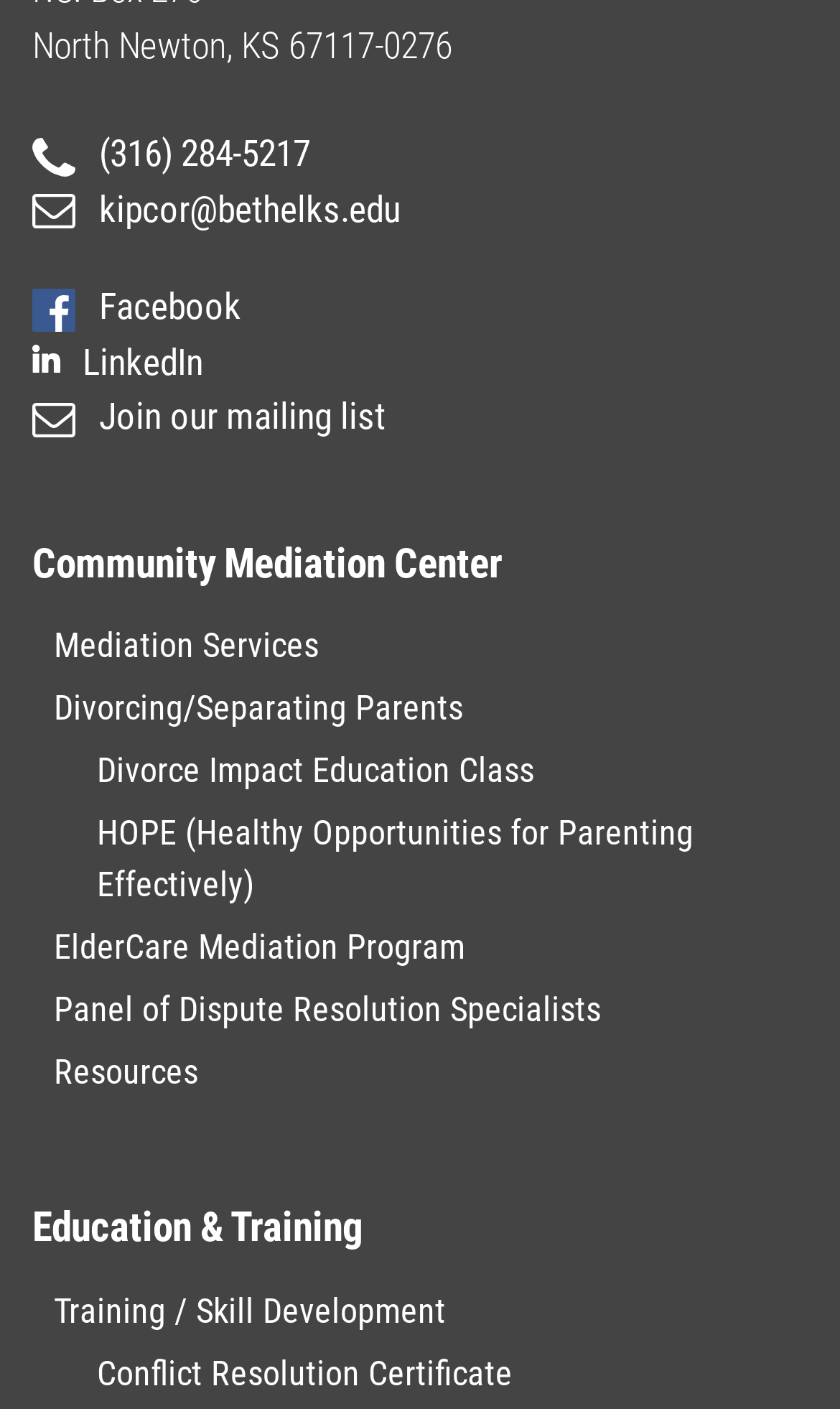Find the bounding box coordinates for the HTML element described in this sentence: "Resources". Provide the coordinates as four float numbers between 0 and 1, in the format [left, top, right, bottom].

[0.064, 0.746, 0.236, 0.776]